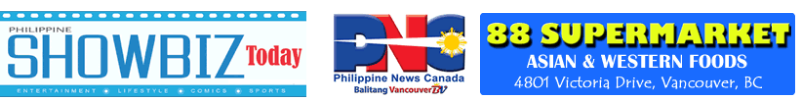Write a descriptive caption for the image, covering all notable aspects.

This image features a vibrant and eye-catching advertisement showcasing various community entities and businesses. On the left, the logo for "Philippine SHOWBIZ Today" is prominently displayed, emphasizing its role in providing entertainment and lifestyle news, alongside comics and sports. The central logo represents "DNC" (Philippine News Canada), highlighting its commitment to delivering news and updates relevant to the Filipino community in Canada, particularly in Vancouver. To the right, the advertisement for "88 SUPERMARKET" informs shoppers about its offerings, featuring both Asian and Western foods. Located at 4801 Victoria Drive, Vancouver, BC, the supermarket caters to a diverse clientele and is a crucial hub for the local community. Overall, the image captures the essence of cultural representation and community engagement within the Filipino Canadian context.